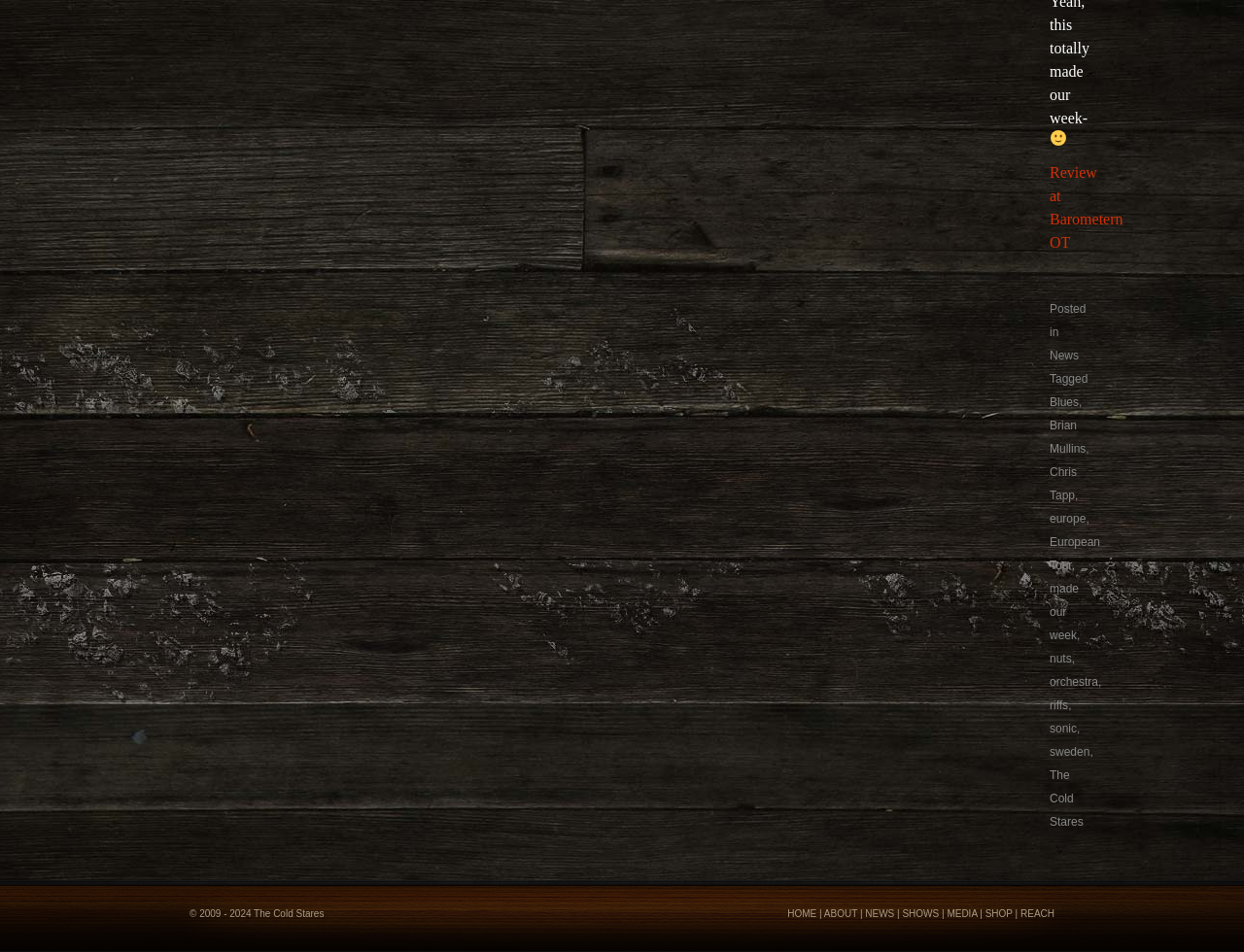Specify the bounding box coordinates of the area to click in order to follow the given instruction: "Click the link to review at Barometern OT."

[0.844, 0.172, 0.903, 0.263]